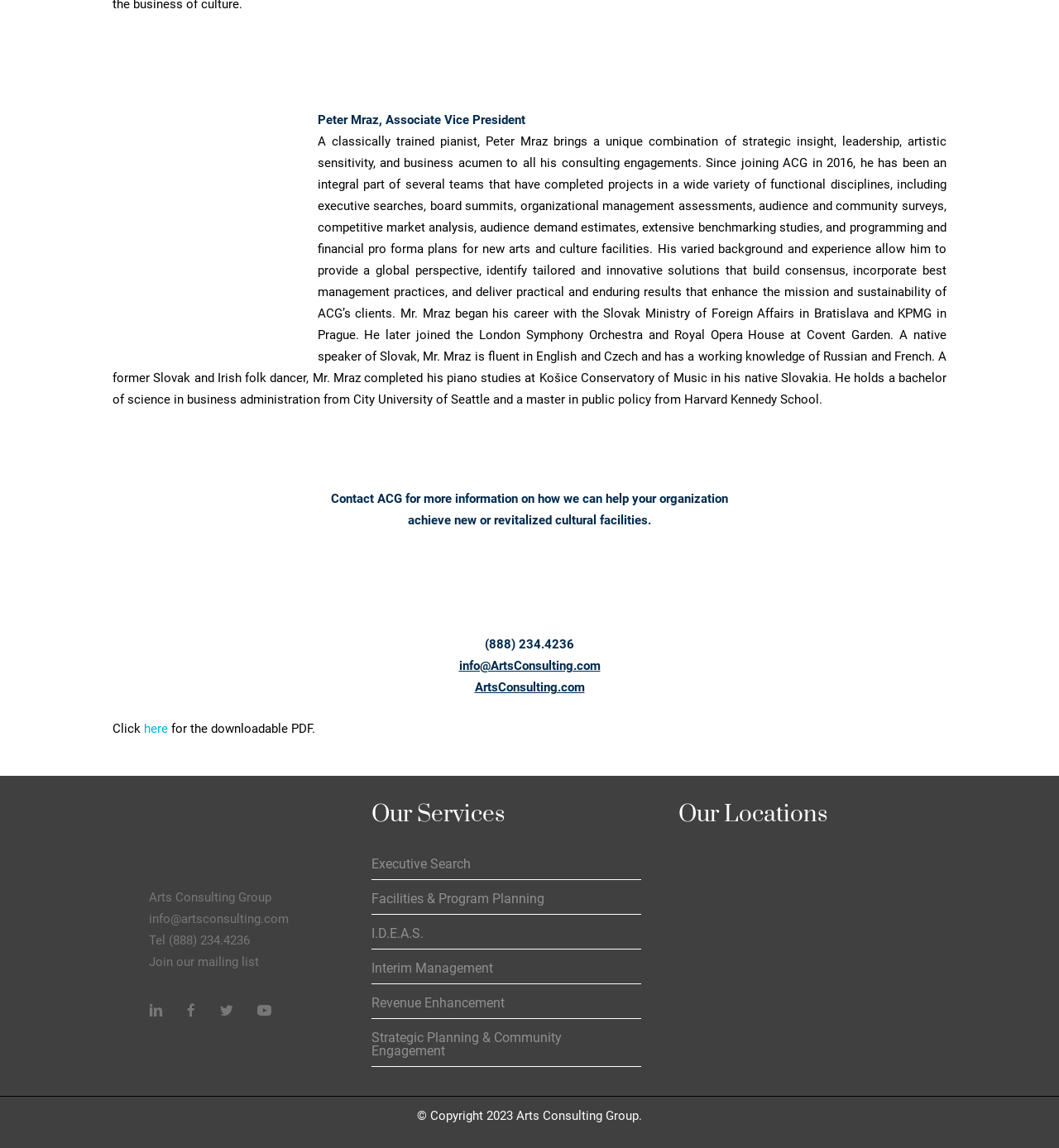Identify the bounding box coordinates of the part that should be clicked to carry out this instruction: "Click the link to view Facilities & Program Planning services".

[0.351, 0.77, 0.605, 0.797]